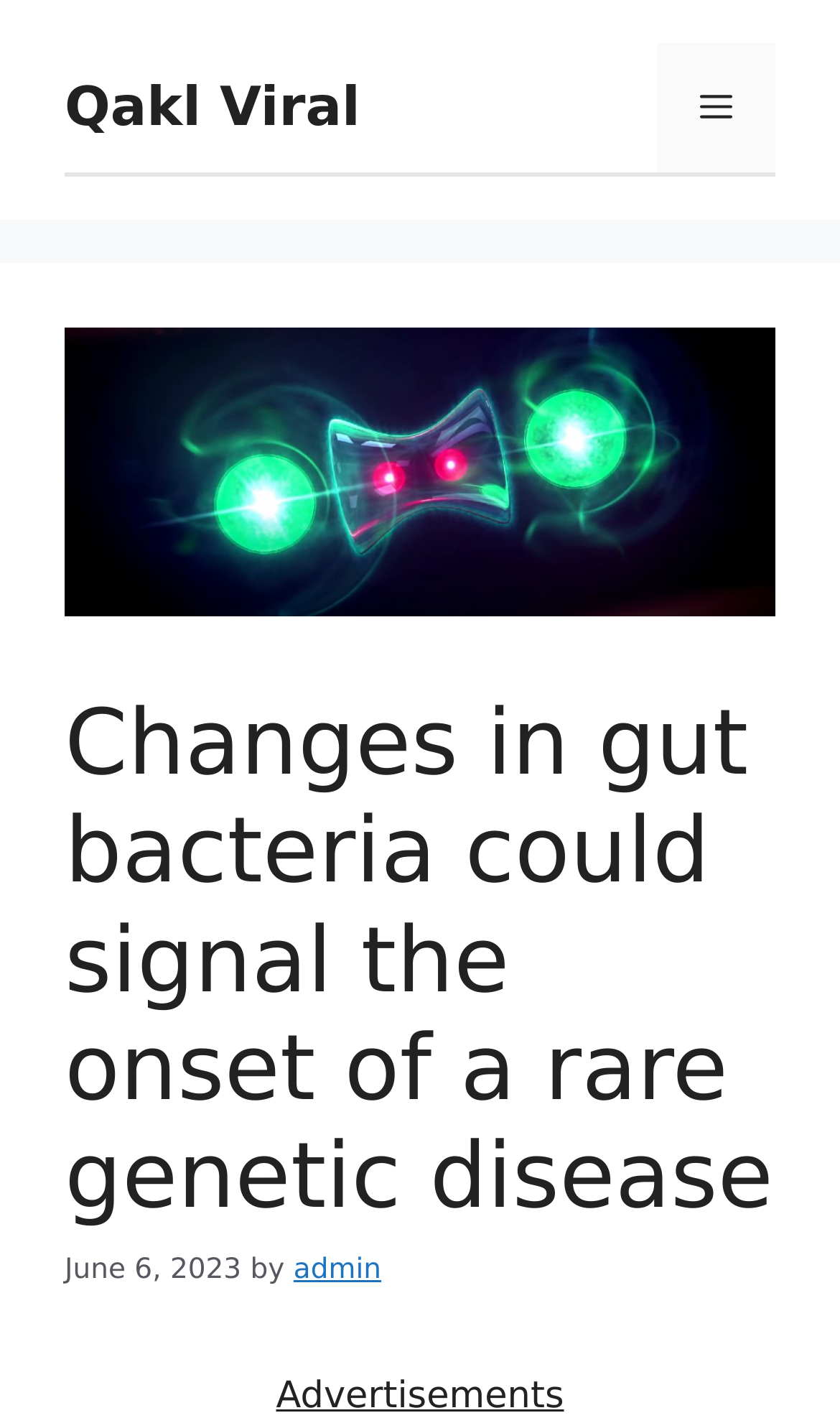Analyze the image and answer the question with as much detail as possible: 
What is the type of navigation menu?

I found the type of navigation menu by looking at the navigation element located at the top of the page, which contains a button labeled 'Menu' and is described as 'Mobile Toggle'.